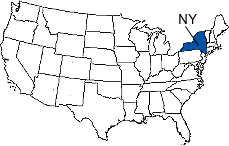Describe all the elements in the image extensively.

The image depicts a map of the United States, with the state of New York highlighted in blue. This visual representation emphasizes New York's geographic location in the northeastern region of the country, showcasing its prominent position bordered by several states. The map is outlined in a simple format, making New York easily identifiable. This image is likely used in the context of discussing area codes, particularly focusing on Mottville, NY, which utilizes area codes 315 and 680, as mentioned in the related textual information.